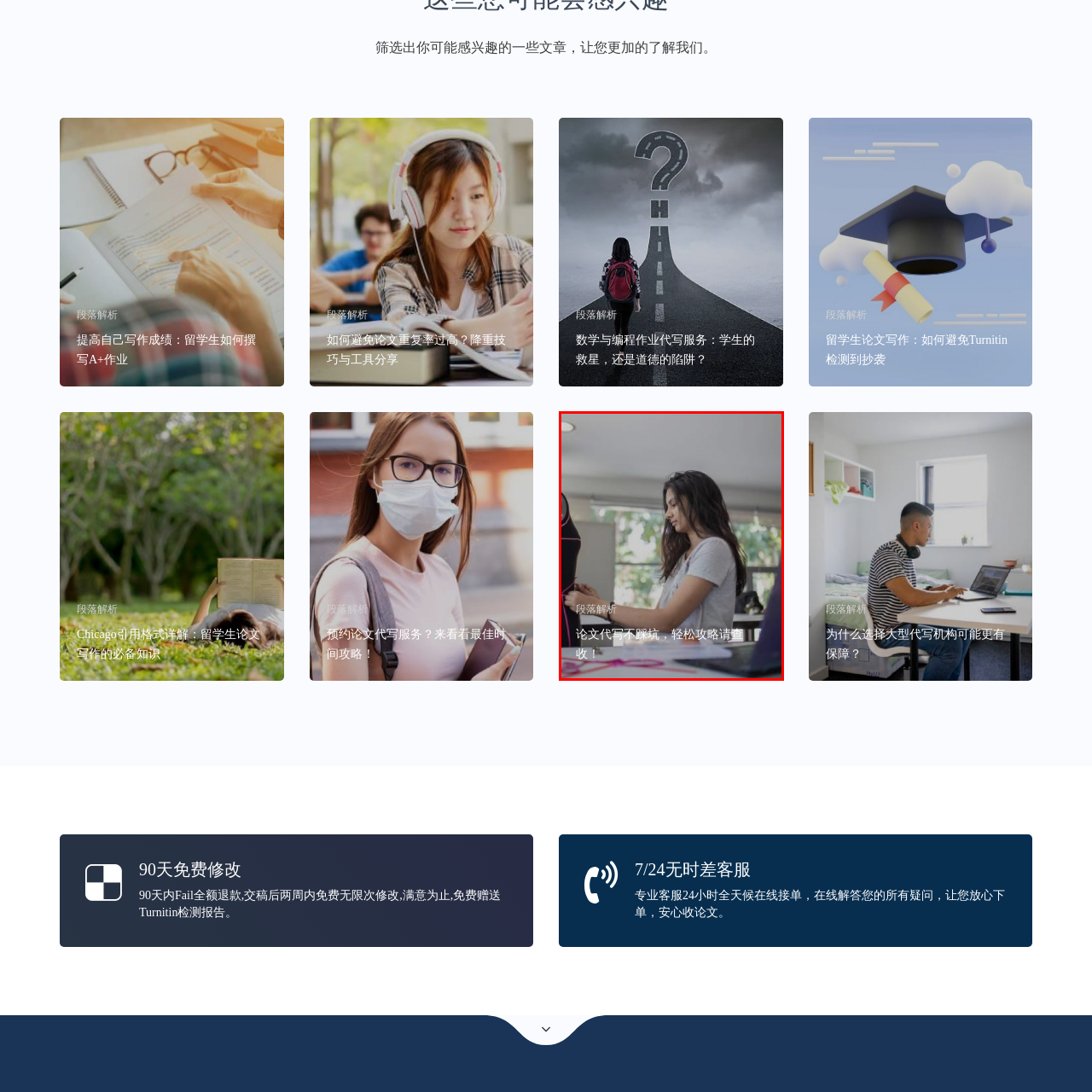What is the atmosphere of the room?
Look closely at the portion of the image highlighted by the red bounding box and provide a comprehensive answer to the question.

The setting of the image appears to be a bright, well-lit room with large windows that allow natural light to flood in, creating an inspiring atmosphere that is conducive to creativity and productivity.